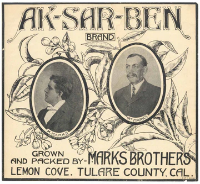Provide a one-word or short-phrase response to the question:
Who grew and packed the product?

Marks Brothers